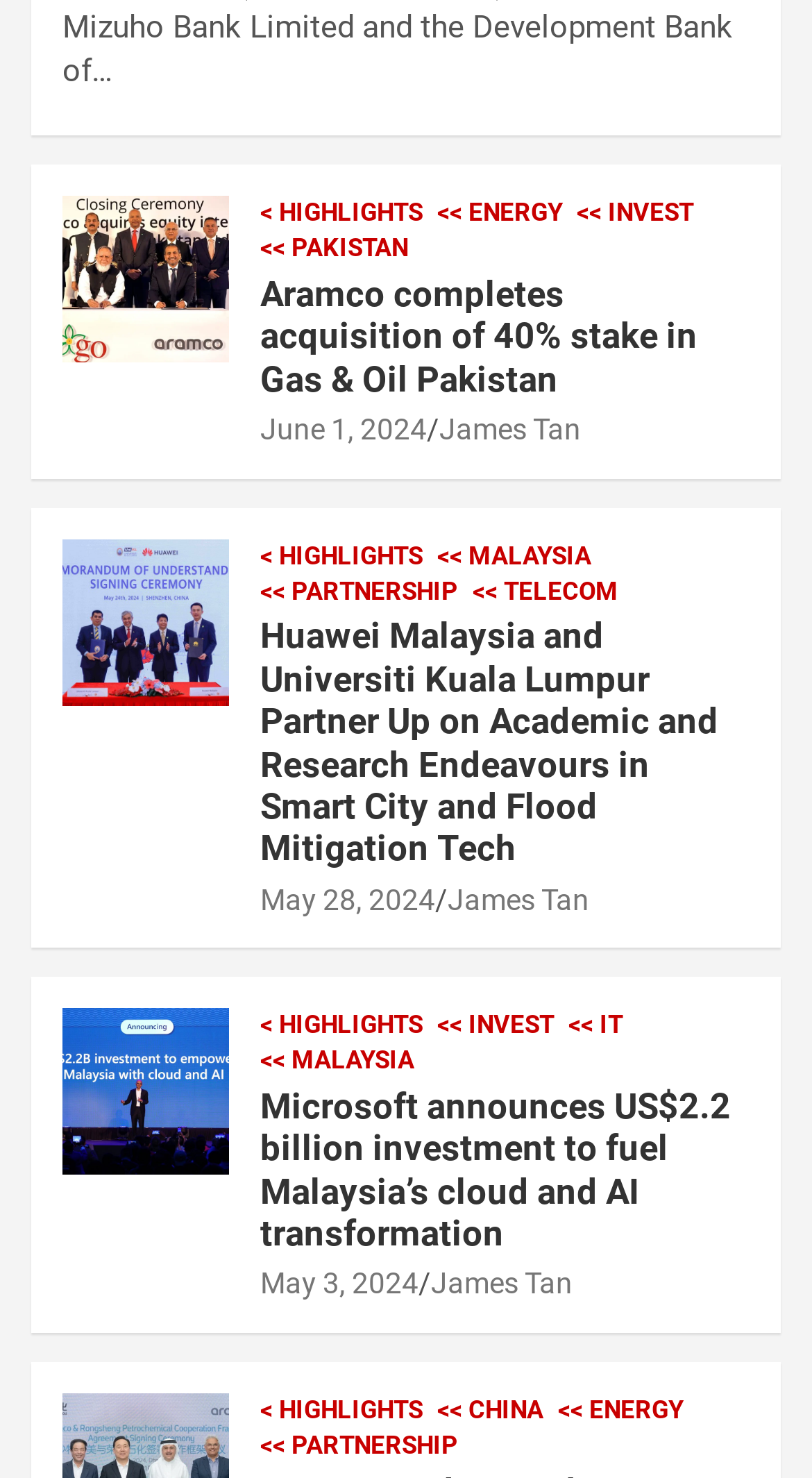Could you find the bounding box coordinates of the clickable area to complete this instruction: "Explore Microsoft investment in Malaysia"?

[0.321, 0.734, 0.923, 0.849]